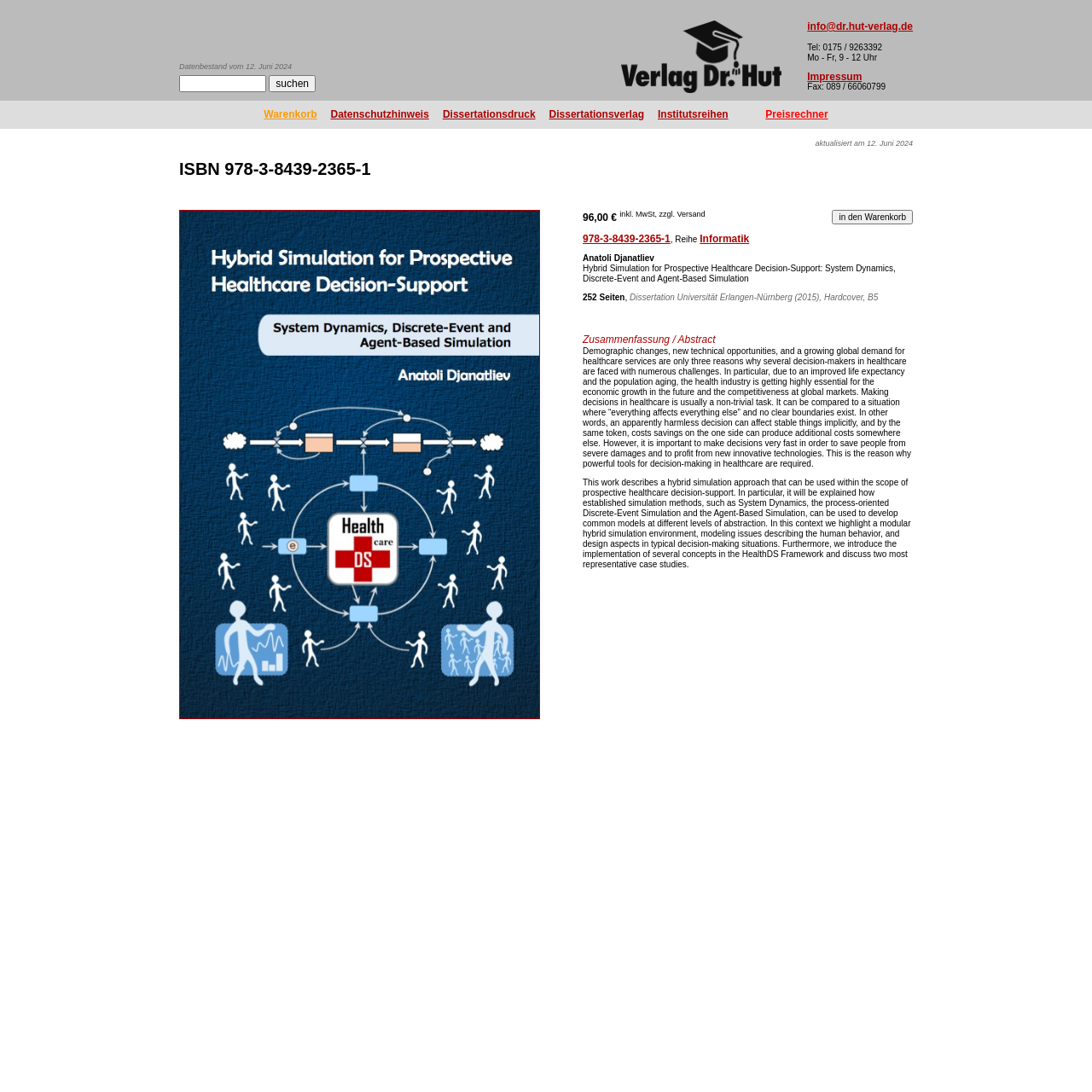What is the price of the book?
Please provide a comprehensive answer based on the information in the image.

I found the price of the book by looking at the section where the book's details are displayed. The price is mentioned as '96,00 € inkl. MwSt, zzgl. Versand', which indicates that the price is 96,00 € including tax and excluding shipping.